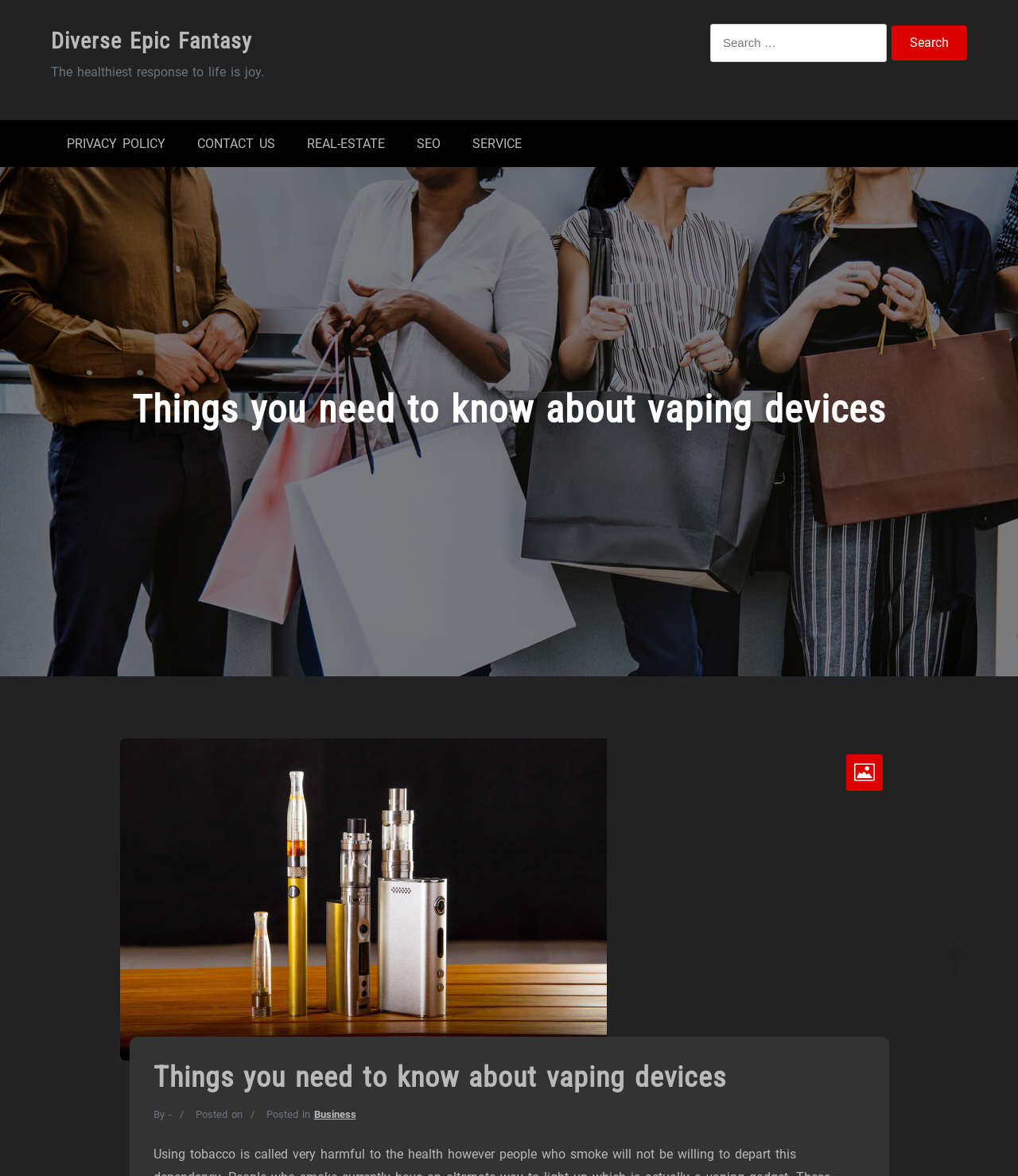How many links are present in the footer section?
Using the visual information, reply with a single word or short phrase.

5